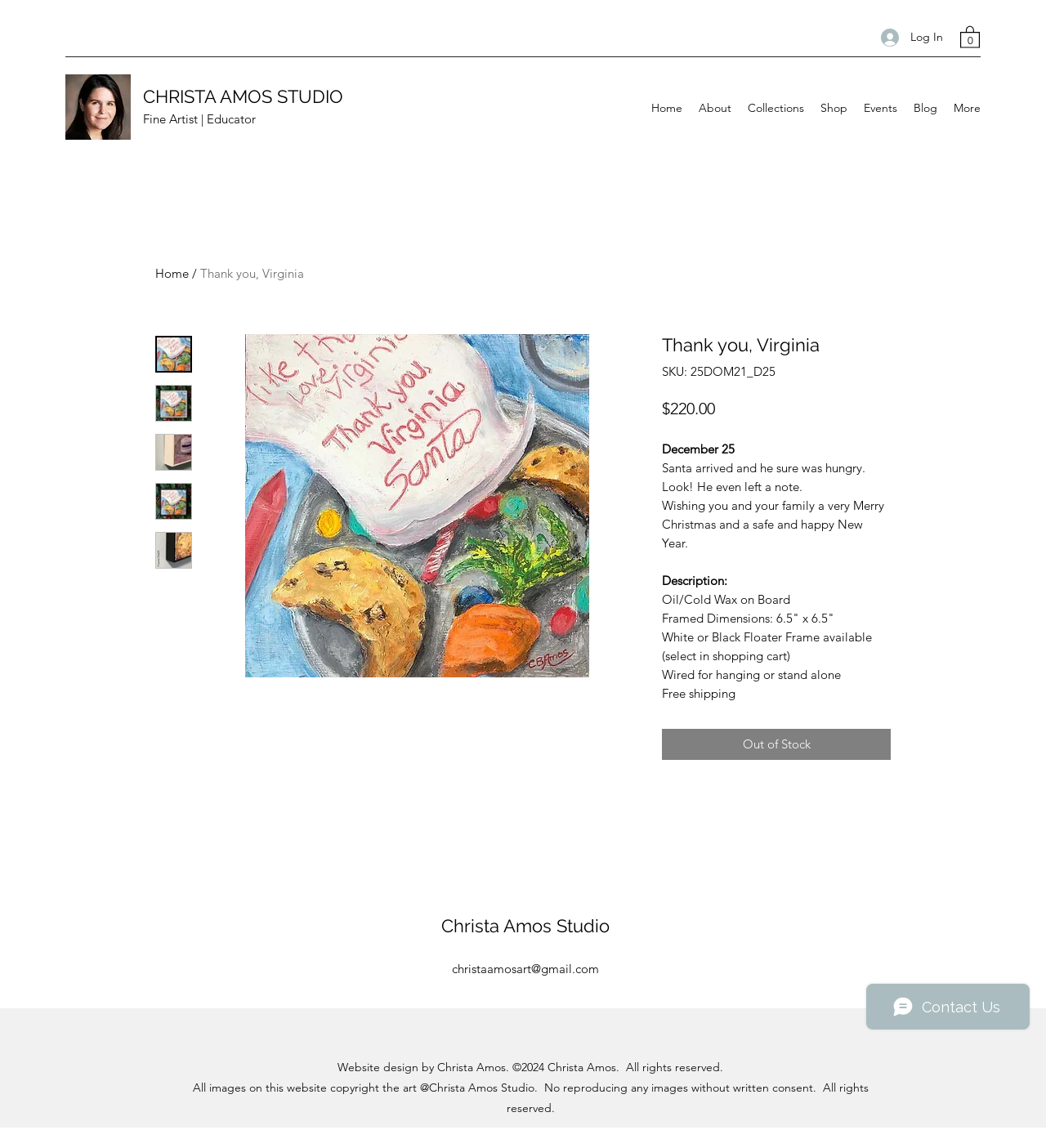Please identify the bounding box coordinates of the element I should click to complete this instruction: 'Go to HOSPITALITY MANAGEMENT page'. The coordinates should be given as four float numbers between 0 and 1, like this: [left, top, right, bottom].

None